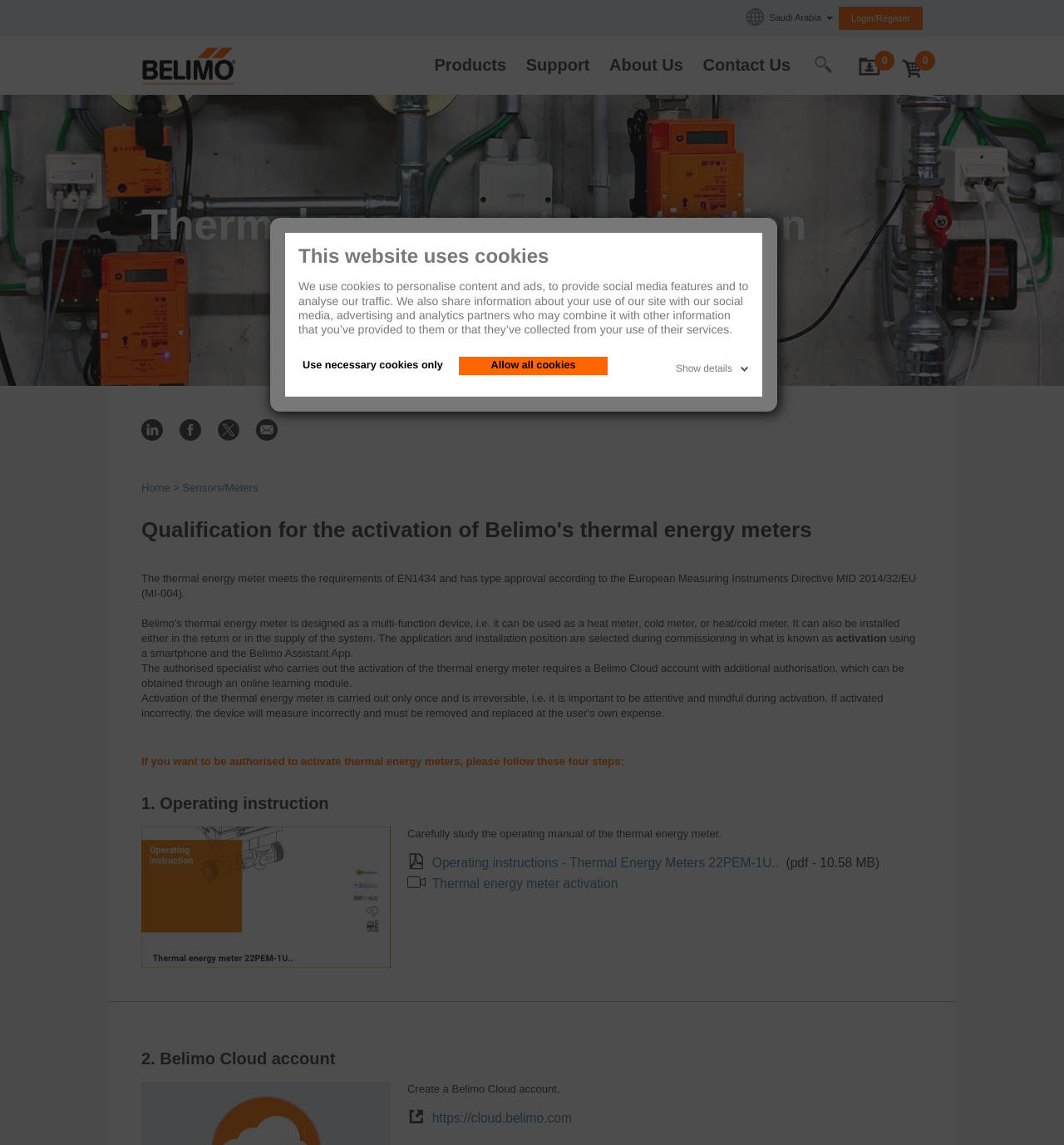Bounding box coordinates should be provided in the format (top-left x, top-left y, bottom-right x, bottom-right y) with all values between 0 and 1. Identify the bounding box for this UI element: Use necessary cookies only

[0.28, 0.312, 0.42, 0.327]